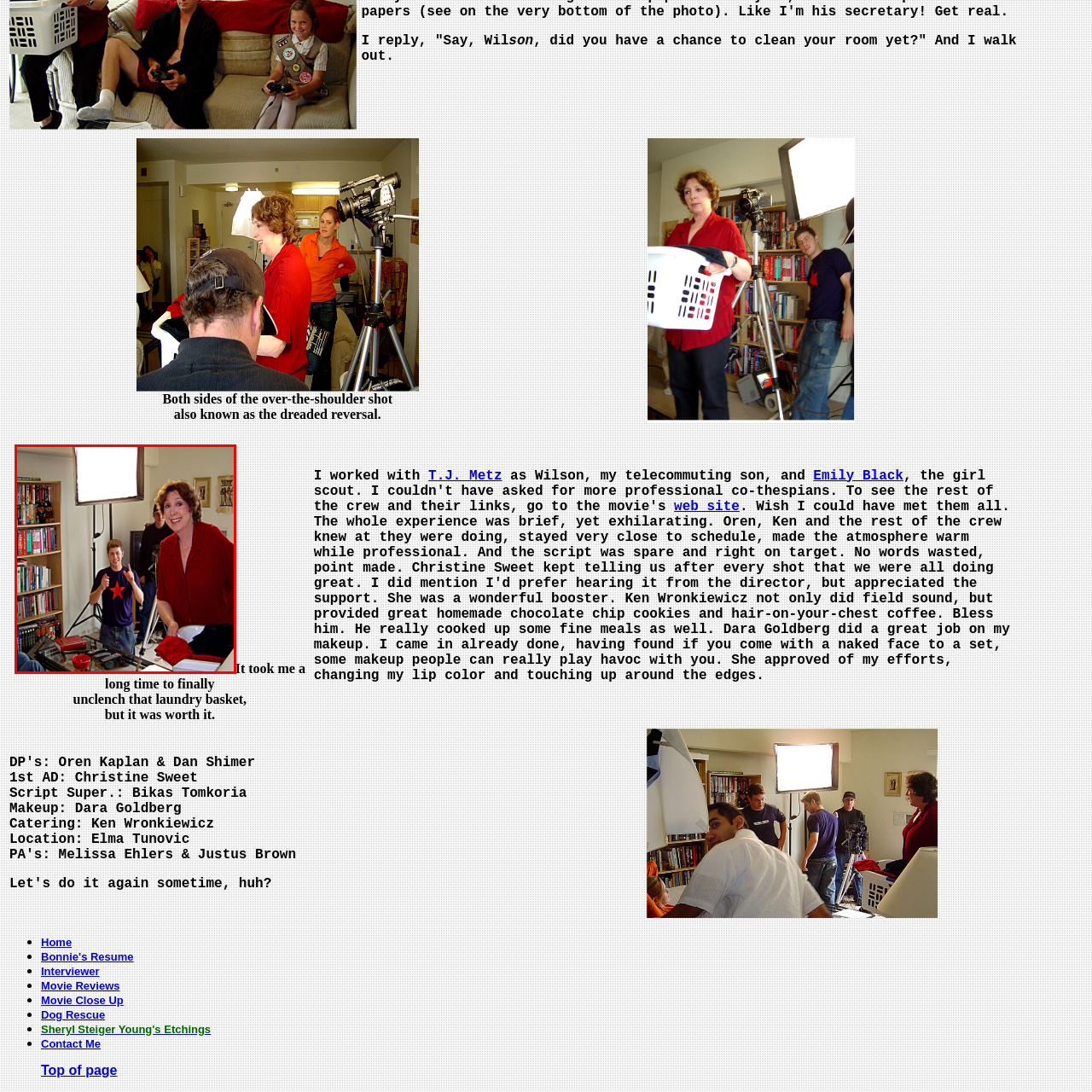What is on the backdrop?
Carefully analyze the image within the red bounding box and give a comprehensive response to the question using details from the image.

The backdrop of the scene features a bookshelf filled with an array of books, adding to the creative atmosphere of the film production.